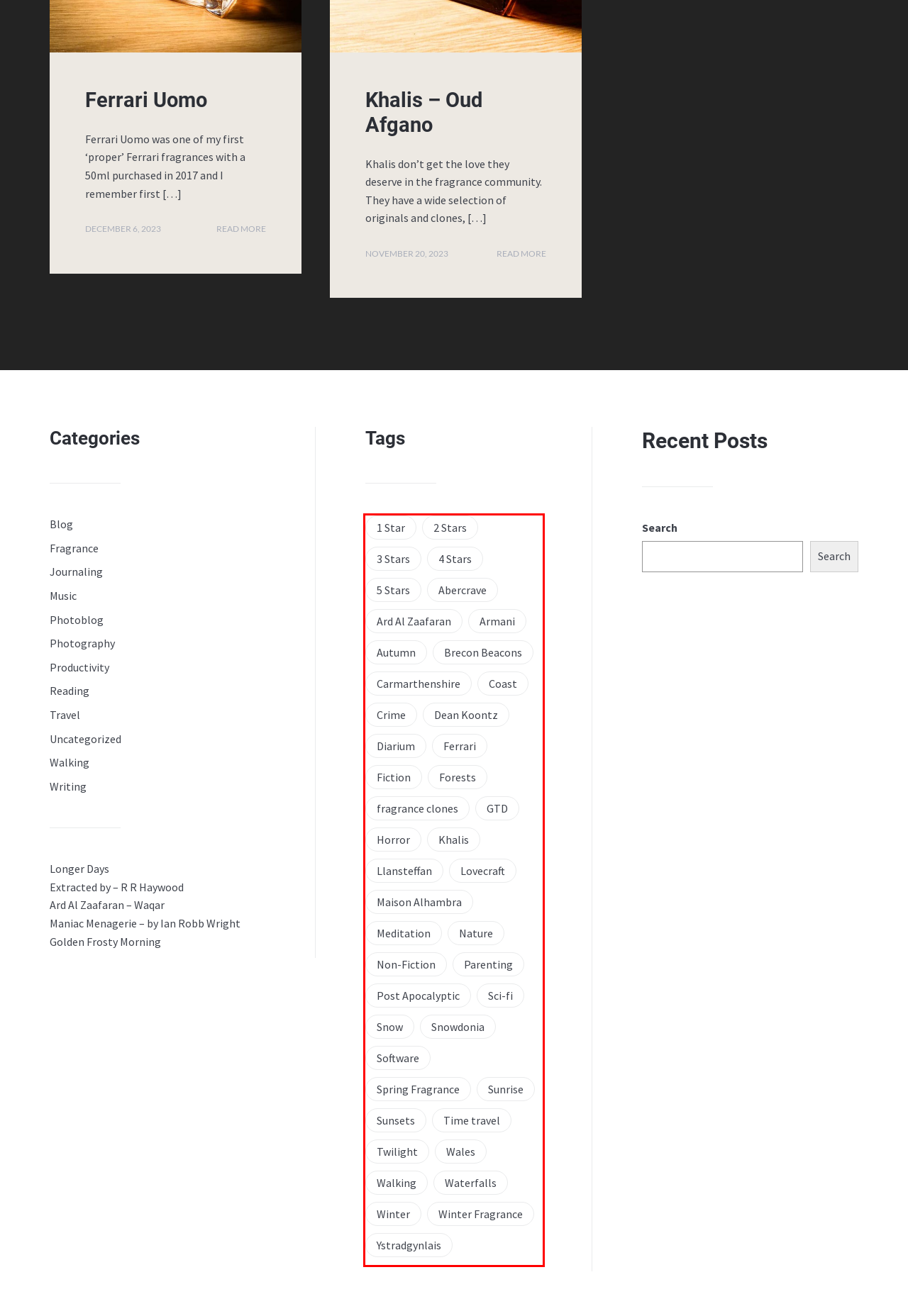Please extract the text content within the red bounding box on the webpage screenshot using OCR.

1 Star 2 Stars 3 Stars 4 Stars 5 Stars Abercrave Ard Al Zaafaran Armani Autumn Brecon Beacons Carmarthenshire Coast Crime Dean Koontz Diarium Ferrari Fiction Forests fragrance clones GTD Horror Khalis Llansteffan Lovecraft Maison Alhambra Meditation Nature Non-Fiction Parenting Post Apocalyptic Sci-fi Snow Snowdonia Software Spring Fragrance Sunrise Sunsets Time travel Twilight Wales Walking Waterfalls Winter Winter Fragrance Ystradgynlais